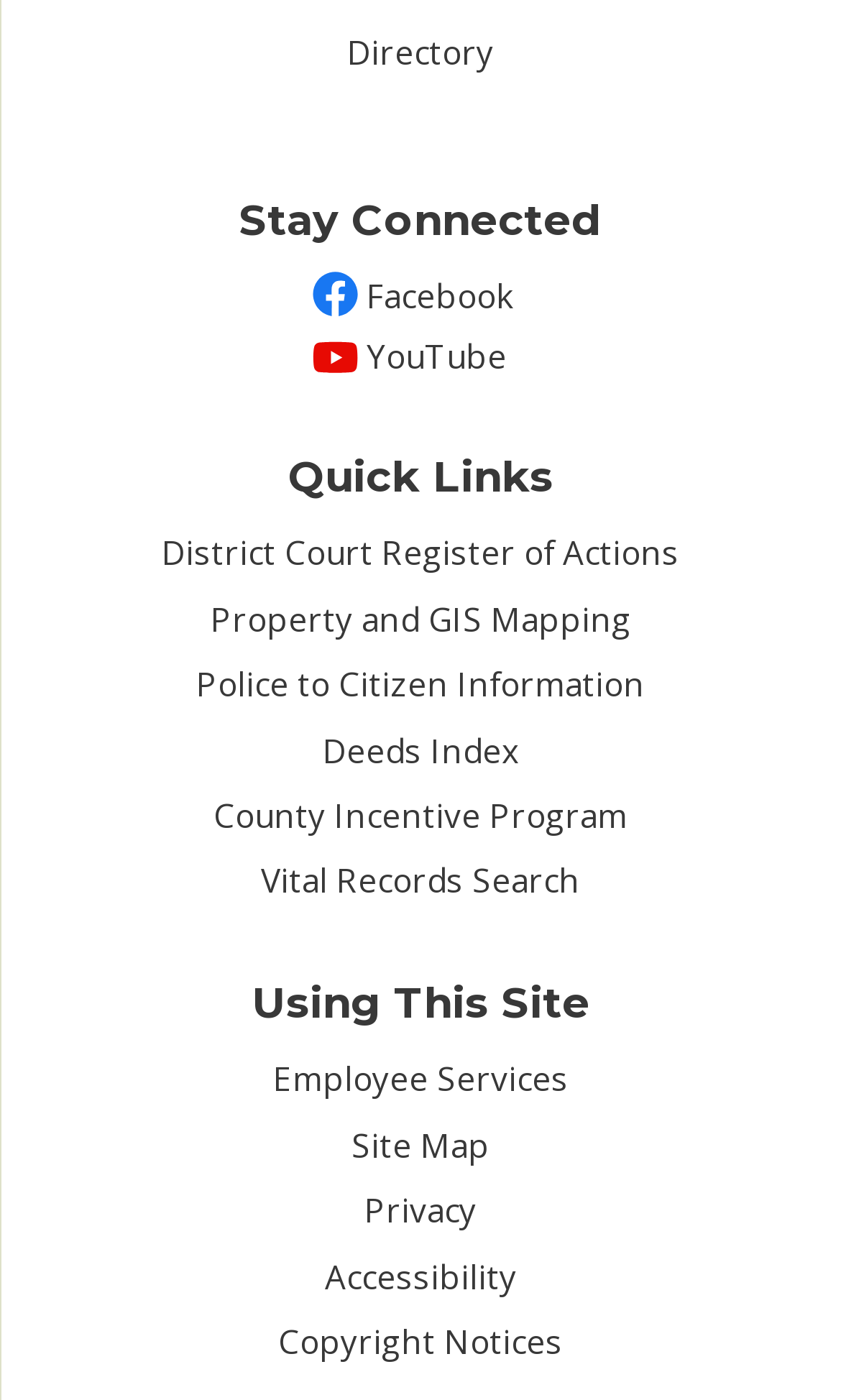Show the bounding box coordinates for the element that needs to be clicked to execute the following instruction: "View District information". Provide the coordinates in the form of four float numbers between 0 and 1, i.e., [left, top, right, bottom].

[0.413, 0.022, 0.587, 0.053]